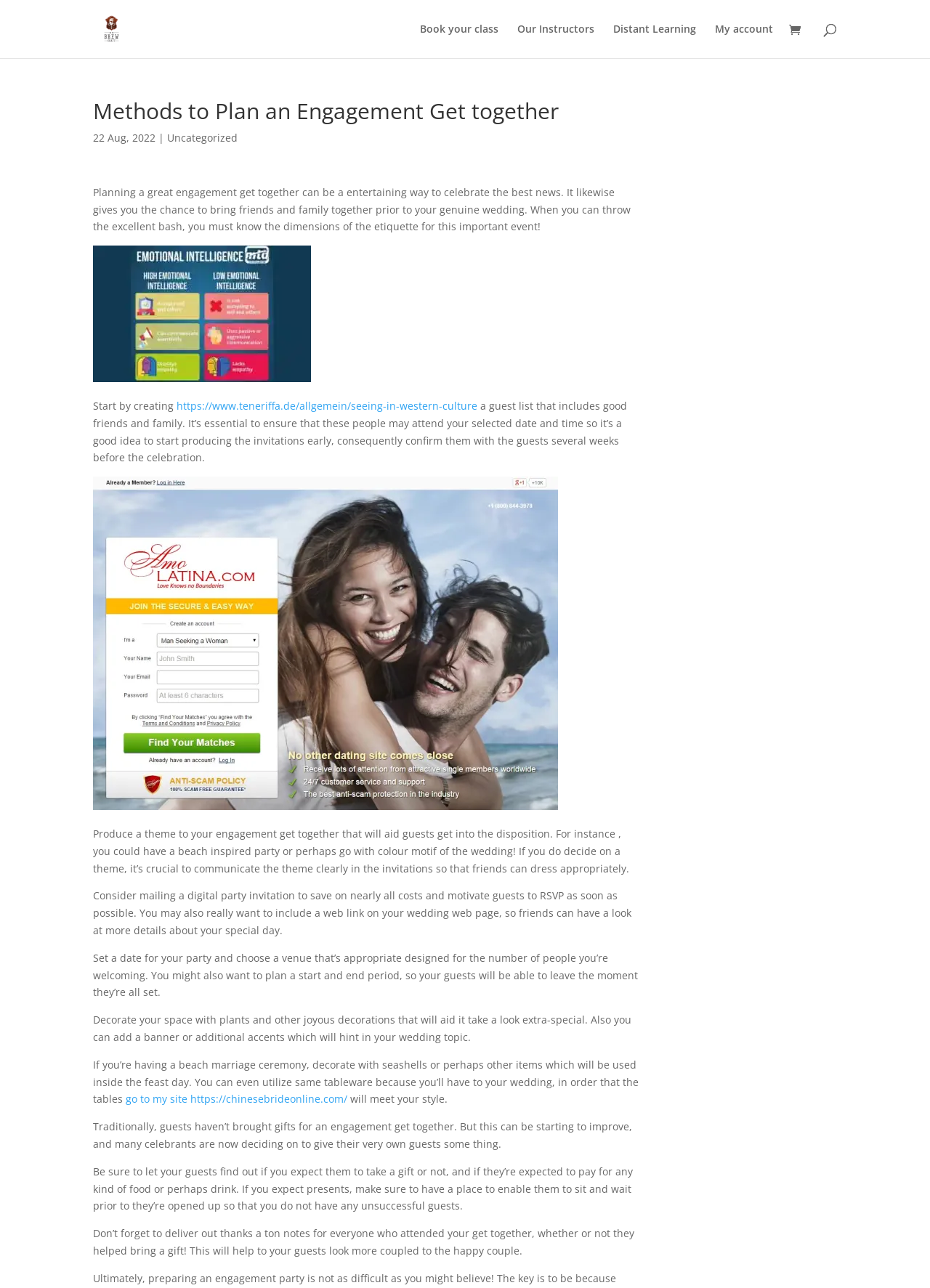Could you provide the bounding box coordinates for the portion of the screen to click to complete this instruction: "Click on the 'Log In' button"?

None